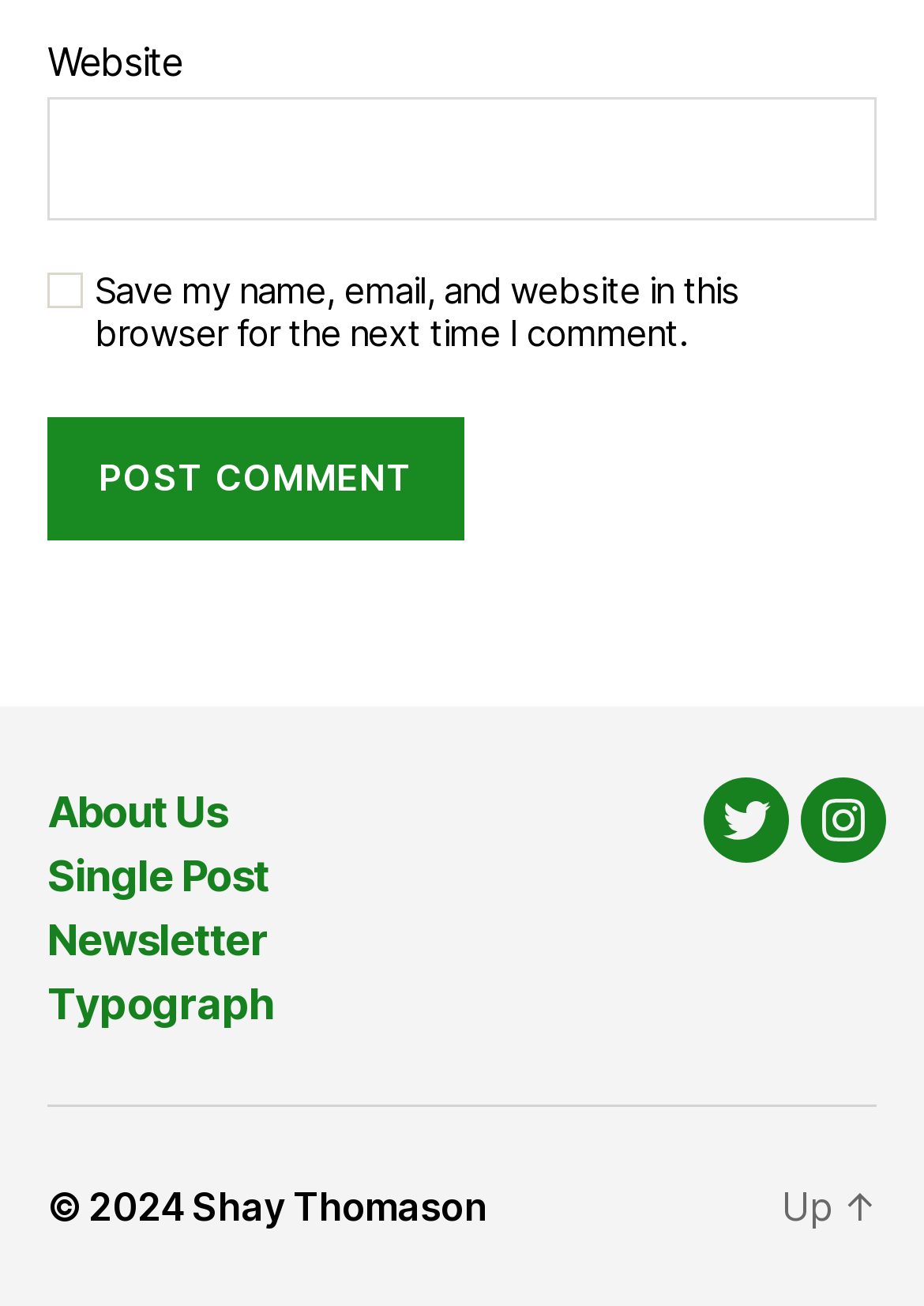Please specify the bounding box coordinates of the area that should be clicked to accomplish the following instruction: "Go to about us". The coordinates should consist of four float numbers between 0 and 1, i.e., [left, top, right, bottom].

[0.051, 0.603, 0.246, 0.641]